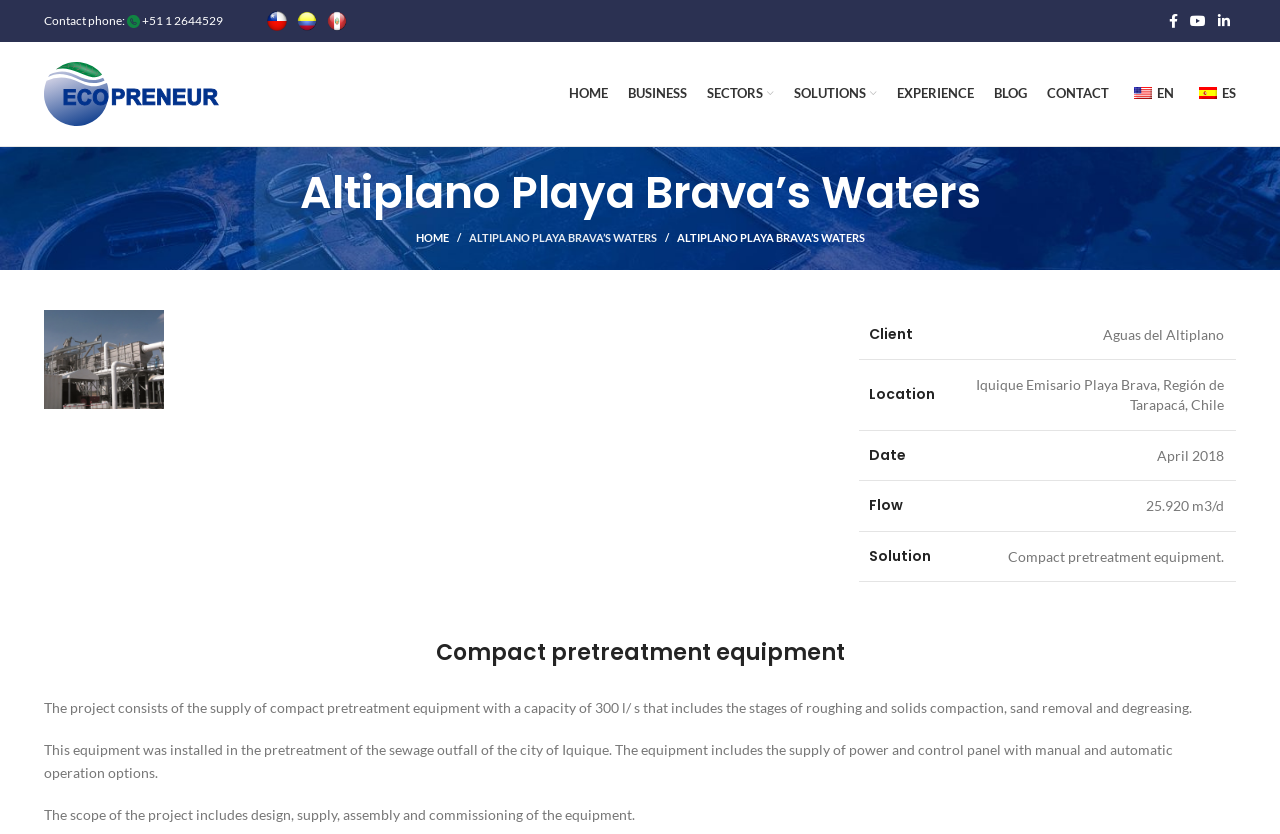Respond with a single word or phrase:
What is the contact phone number?

+51 1 2644529